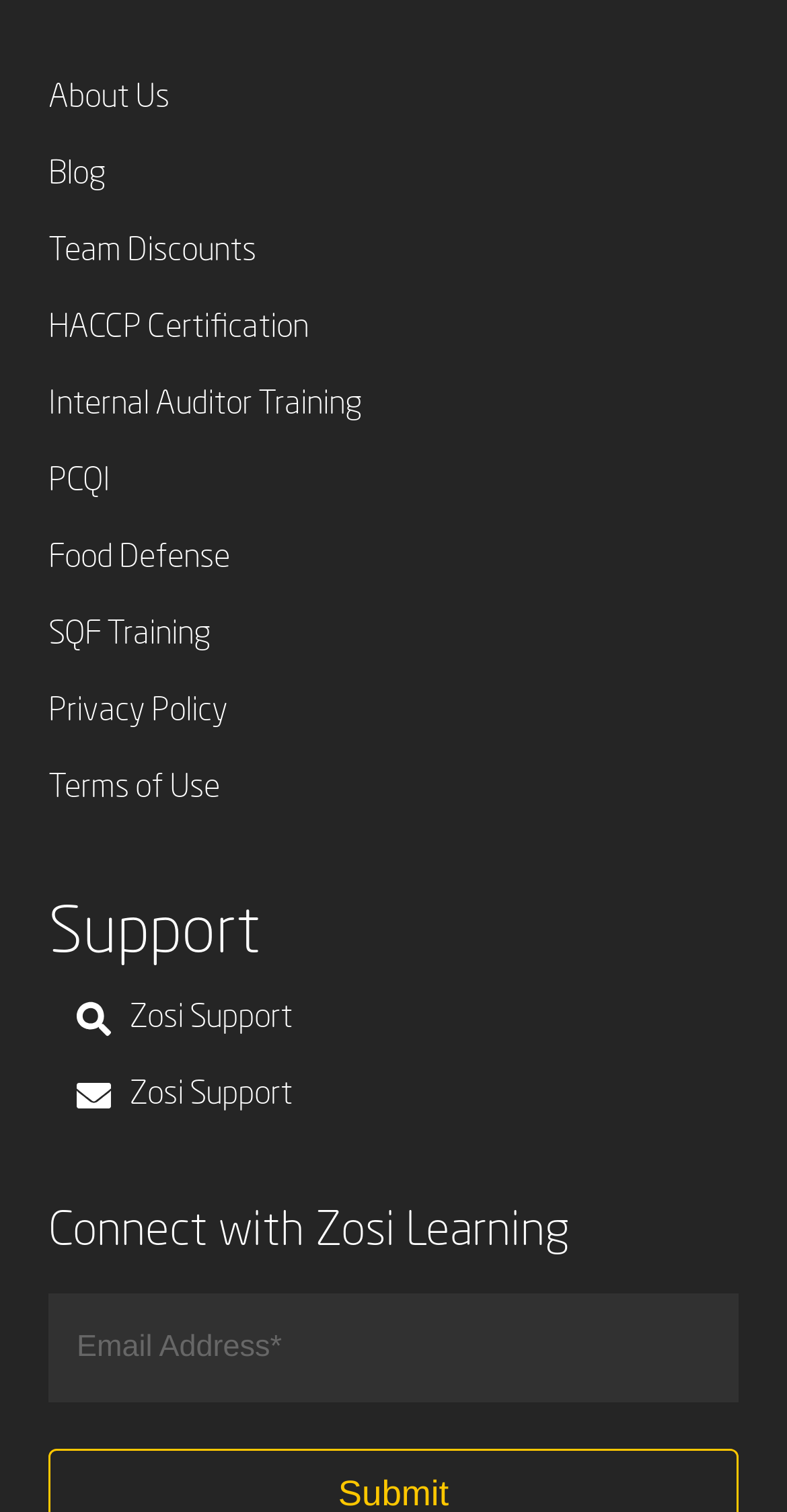How many links are related to training or certification?
Using the visual information, reply with a single word or short phrase.

5